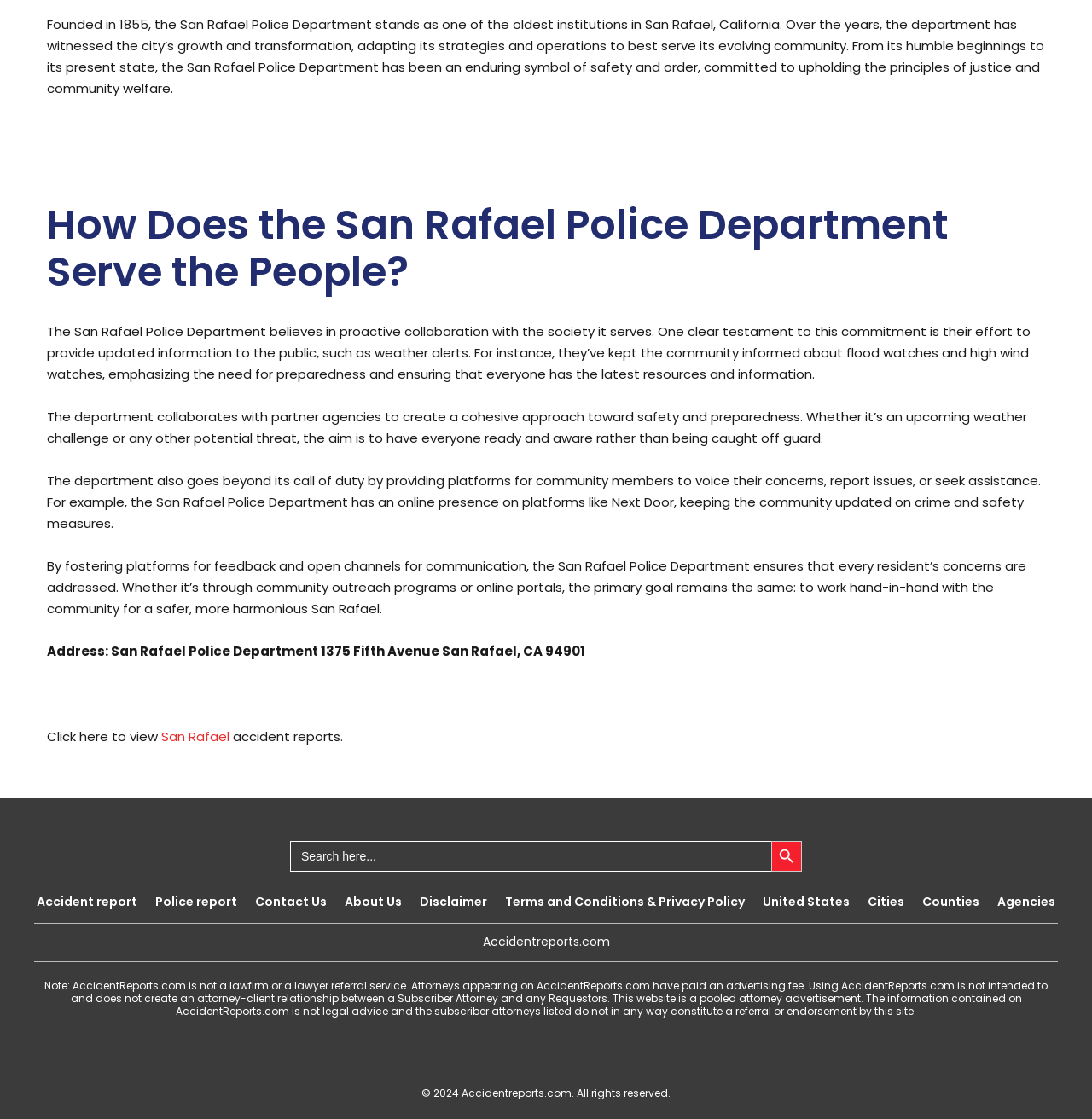What is the purpose of the San Rafael Police Department?
Based on the visual details in the image, please answer the question thoroughly.

I inferred the purpose of the San Rafael Police Department by reading the static text elements that describe the department's commitment to serving the community, such as providing updated information, collaborating with partner agencies, and fostering open communication channels.